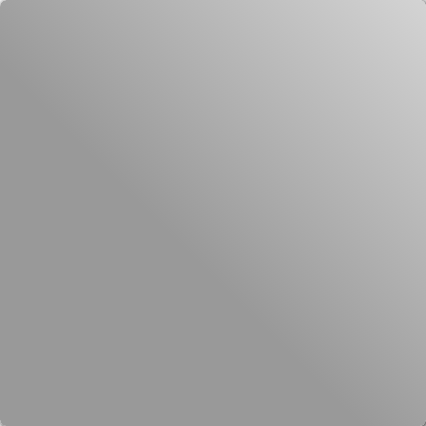Please answer the following query using a single word or phrase: 
What industries are represented by the emblems on the cartouches?

Electrification, coal, oil, and metallurgy